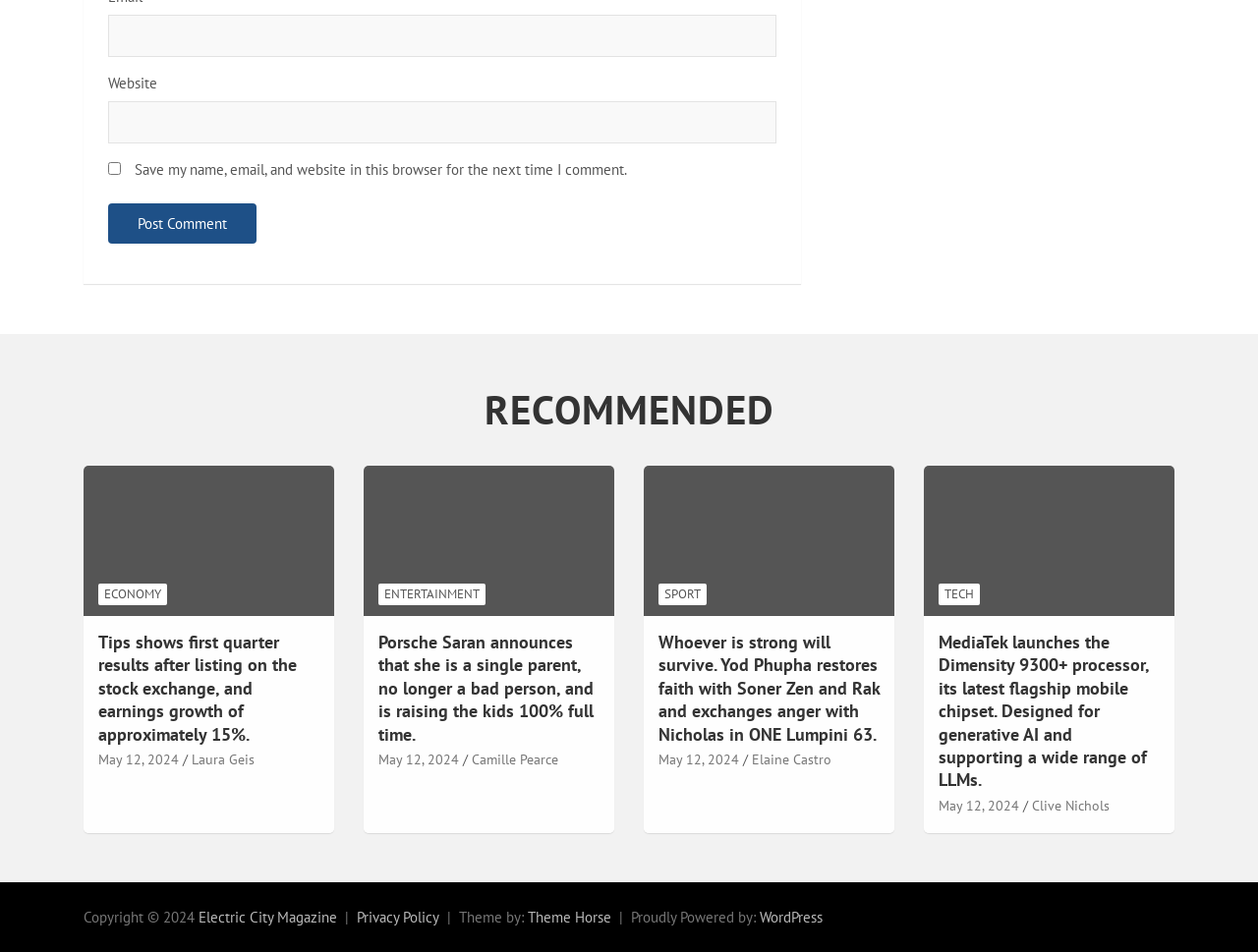Please find the bounding box coordinates of the element's region to be clicked to carry out this instruction: "Click Post Comment".

[0.086, 0.214, 0.204, 0.256]